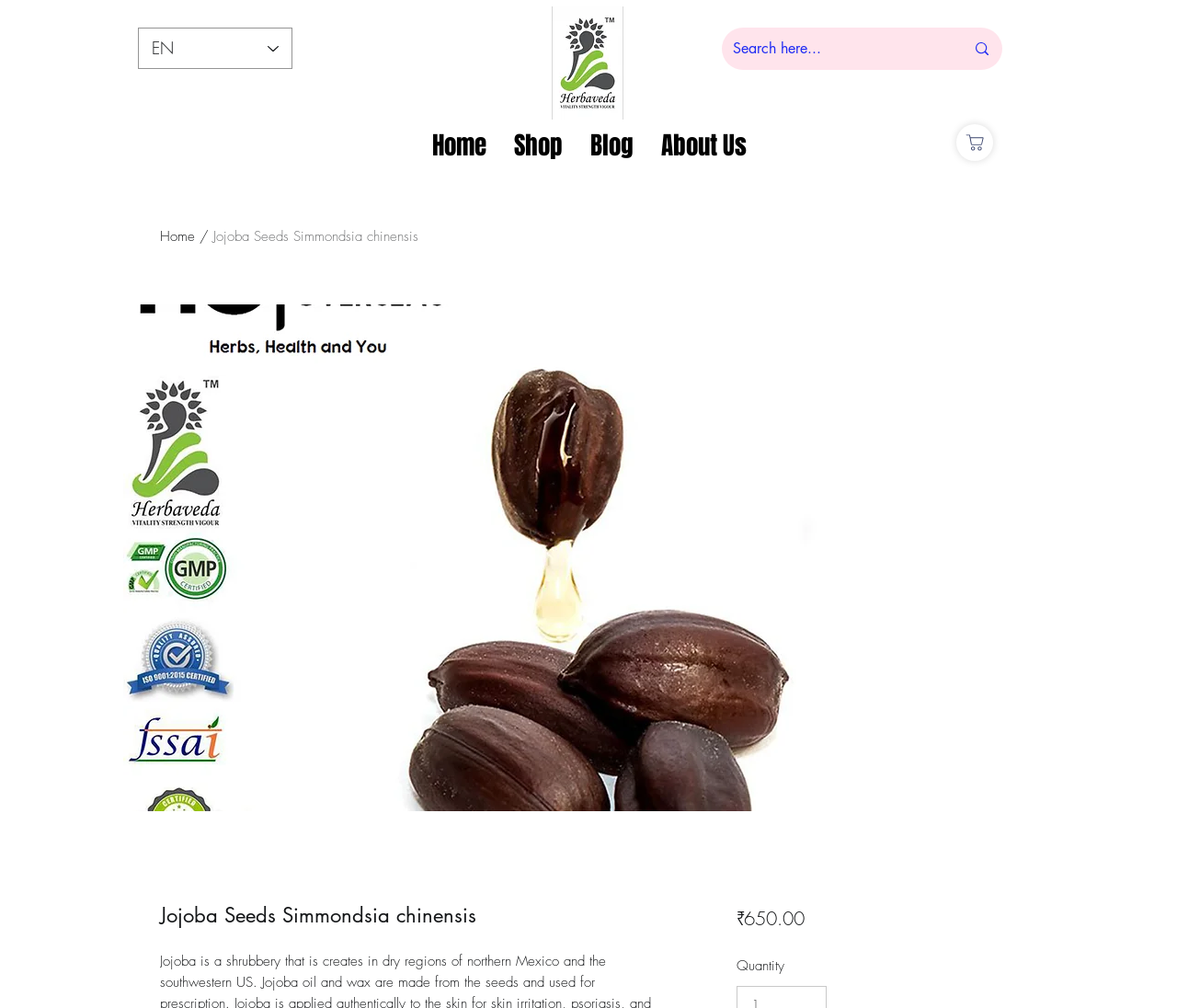What is the name of the product on this page?
Please use the image to deliver a detailed and complete answer.

The name of the product on this page is Jojoba Seeds Simmondsia chinensis, which can be determined by the heading 'Jojoba Seeds Simmondsia chinensis' and the image with the same name.